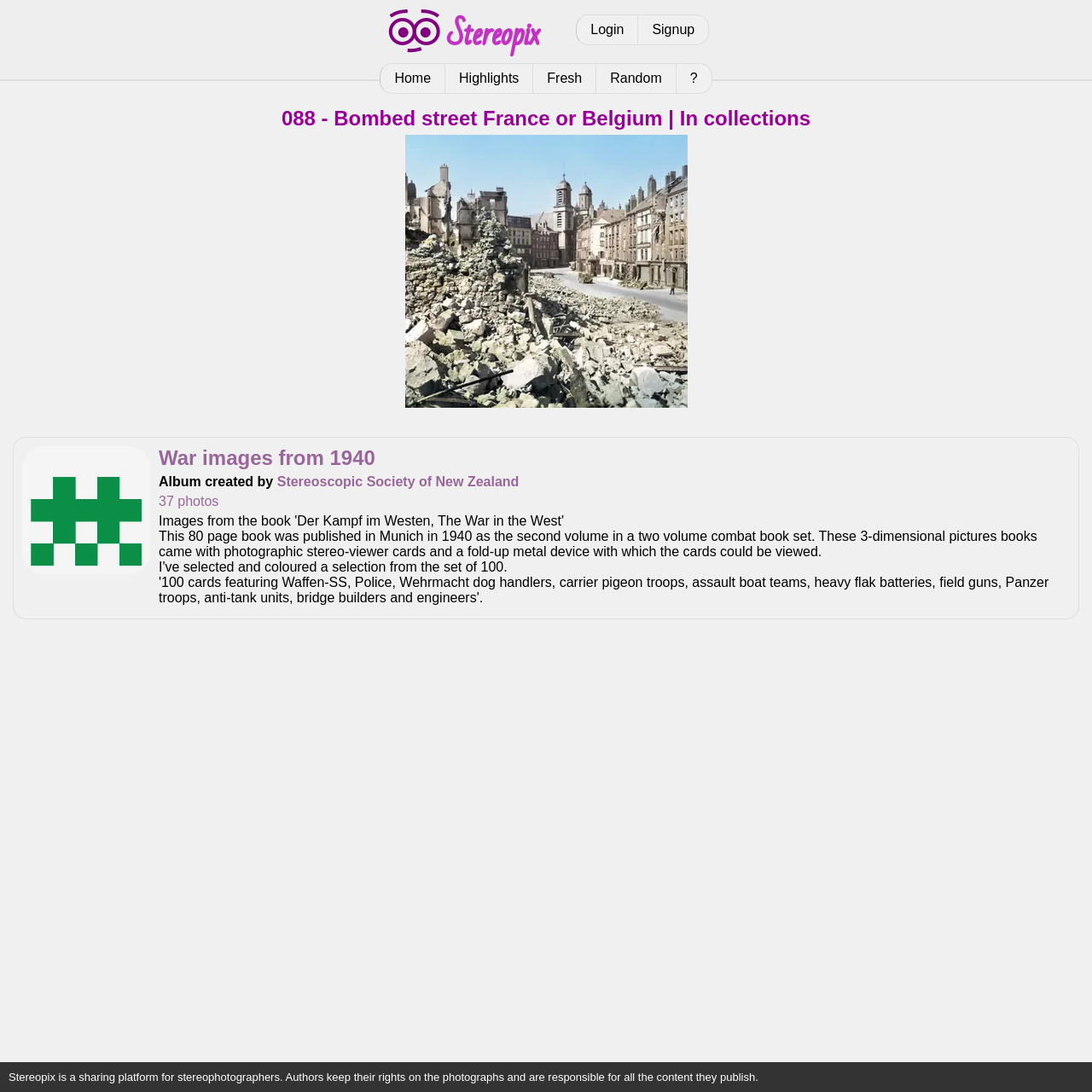Generate a thorough description of the webpage.

The webpage appears to be a photo album or collection page on a stereophotography platform called Stereopix. At the top left, there is a Stereopix logo, which is an image linked to the platform's homepage. Next to the logo, there are links to login, signup, and navigate to other sections of the platform, such as home, highlights, fresh, random, and a question mark icon.

Below the navigation links, there is a large heading that displays the title of the album, "088 - Bombed street France or Belgium | In collections". This heading spans almost the entire width of the page.

The main content of the page is a large image of a bombed street in France or Belgium, which is linked to a larger version of the image. Below the image, there is a smaller image with no description, and a heading that reads "War images from 1940". This heading is linked to a related page or collection.

To the right of the smaller image, there is a section that displays information about the album, including the creator, "Stereoscopic Society of New Zealand", and the number of photos in the album, "37 photos". There is also a paragraph of text that describes the album, mentioning that it is a 80-page book published in Munich in 1940, and that it came with photographic stereo-viewer cards and a fold-up metal device.

At the very bottom of the page, there is a footer section that displays a brief description of Stereopix, stating that it is a sharing platform for stereophotographers, and that authors keep their rights on the photographs and are responsible for the content they publish.